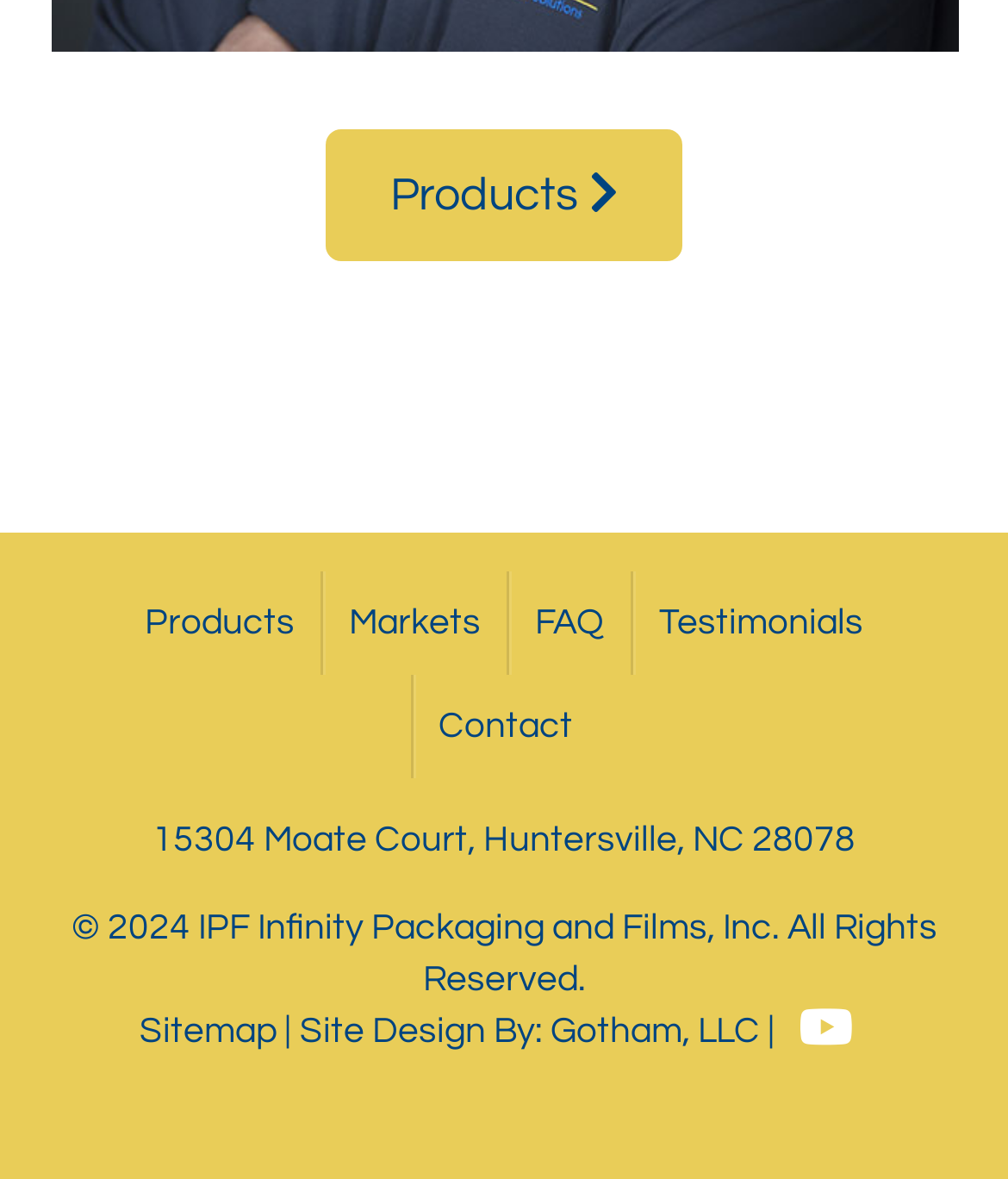Please locate the bounding box coordinates of the element that should be clicked to complete the given instruction: "Contact us".

[0.409, 0.573, 0.594, 0.66]